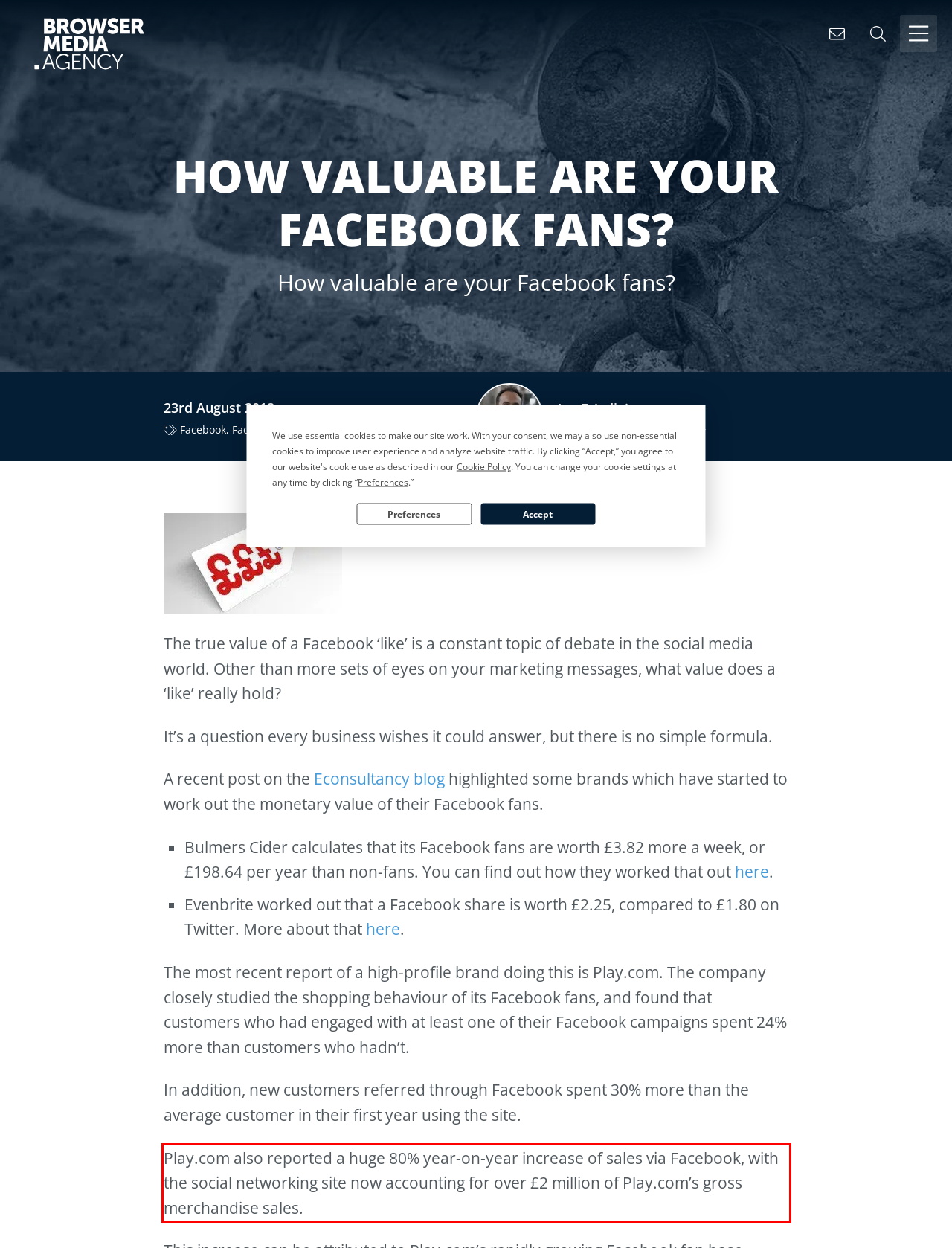Using the provided webpage screenshot, identify and read the text within the red rectangle bounding box.

Play.com also reported a huge 80% year-on-year increase of sales via Facebook, with the social networking site now accounting for over £2 million of Play.com’s gross merchandise sales.